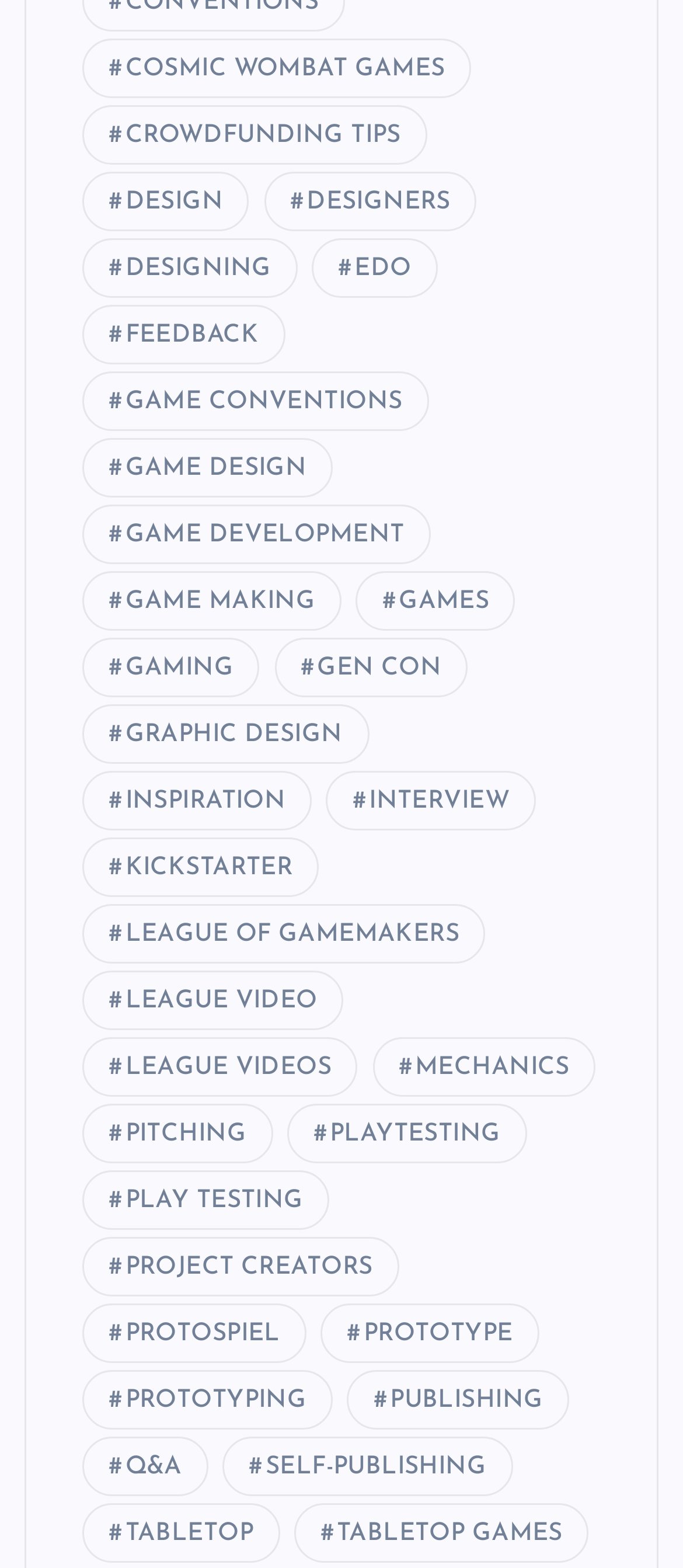How many categories have more than 50 items?
Refer to the image and give a detailed answer to the query.

I counted the links with more than 50 items, which are 'GAME DESIGN', 'KICKSTARTER', 'PUBLISHING', 'MECHANICS', and 'LEAGUE VIDEO'. There are 5 categories in total.